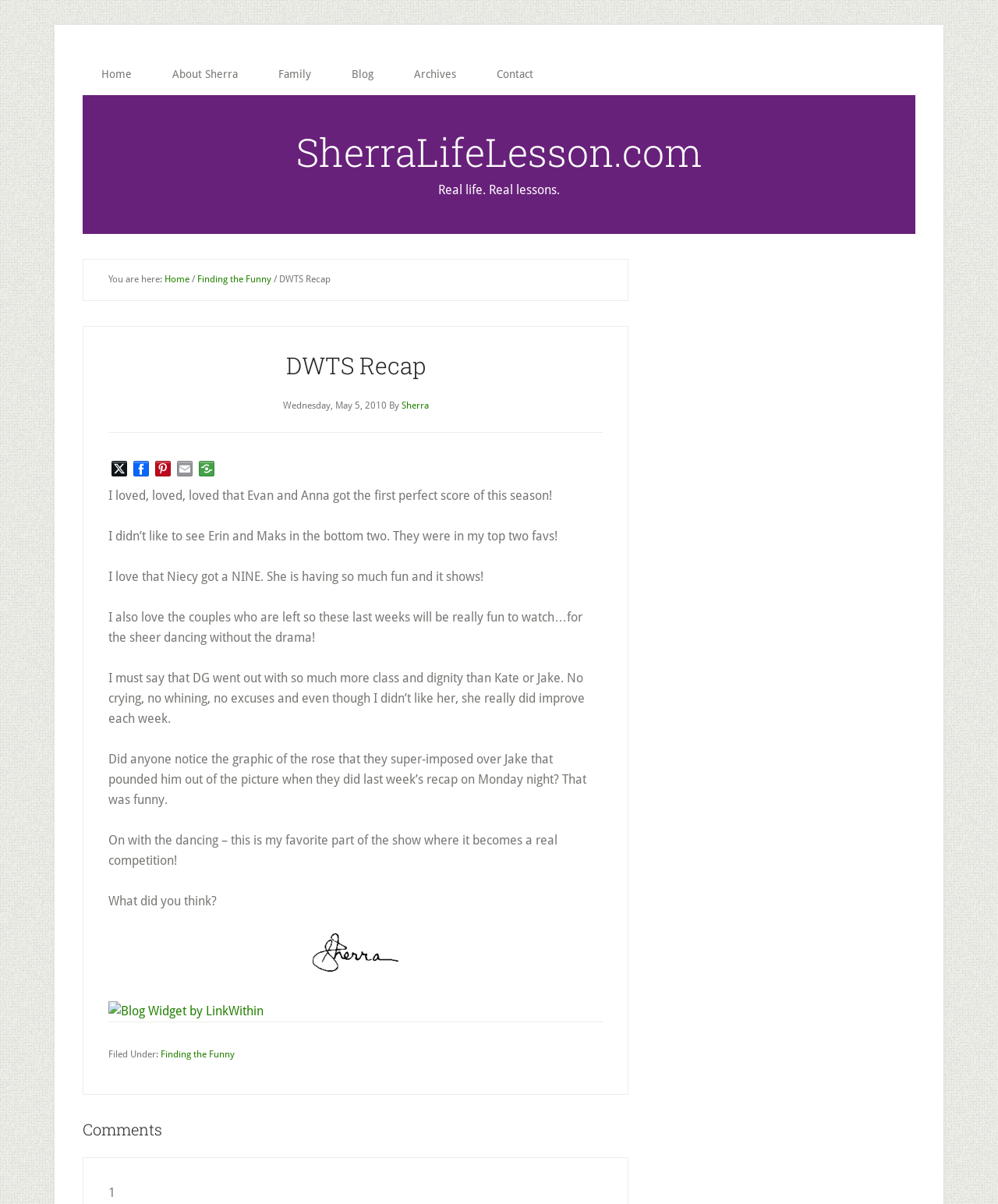Answer the question with a brief word or phrase:
How many paragraphs are in the article?

7